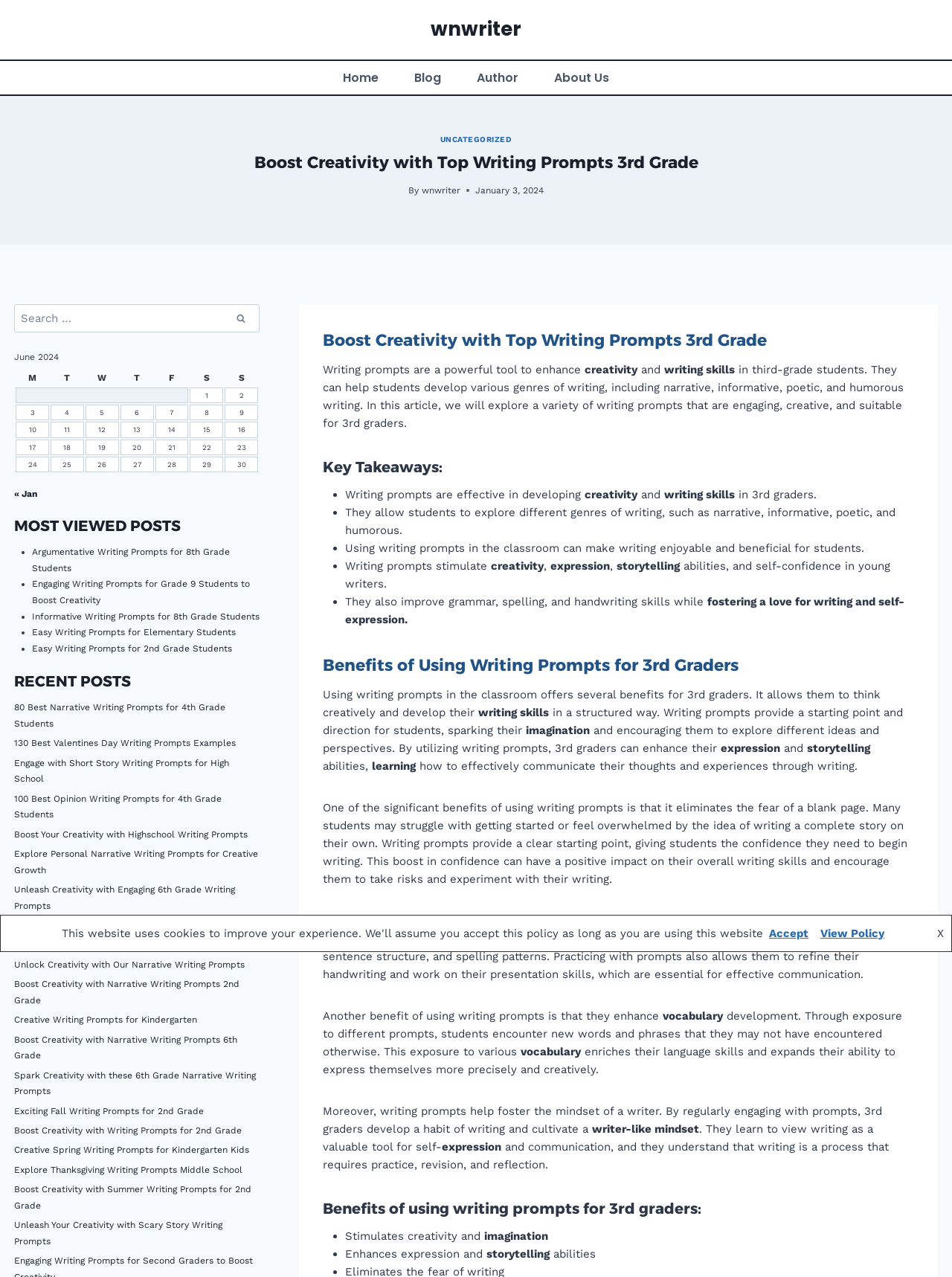Provide a brief response to the question using a single word or phrase: 
How do writing prompts help 3rd graders with self-expression?

Encourage self-expression